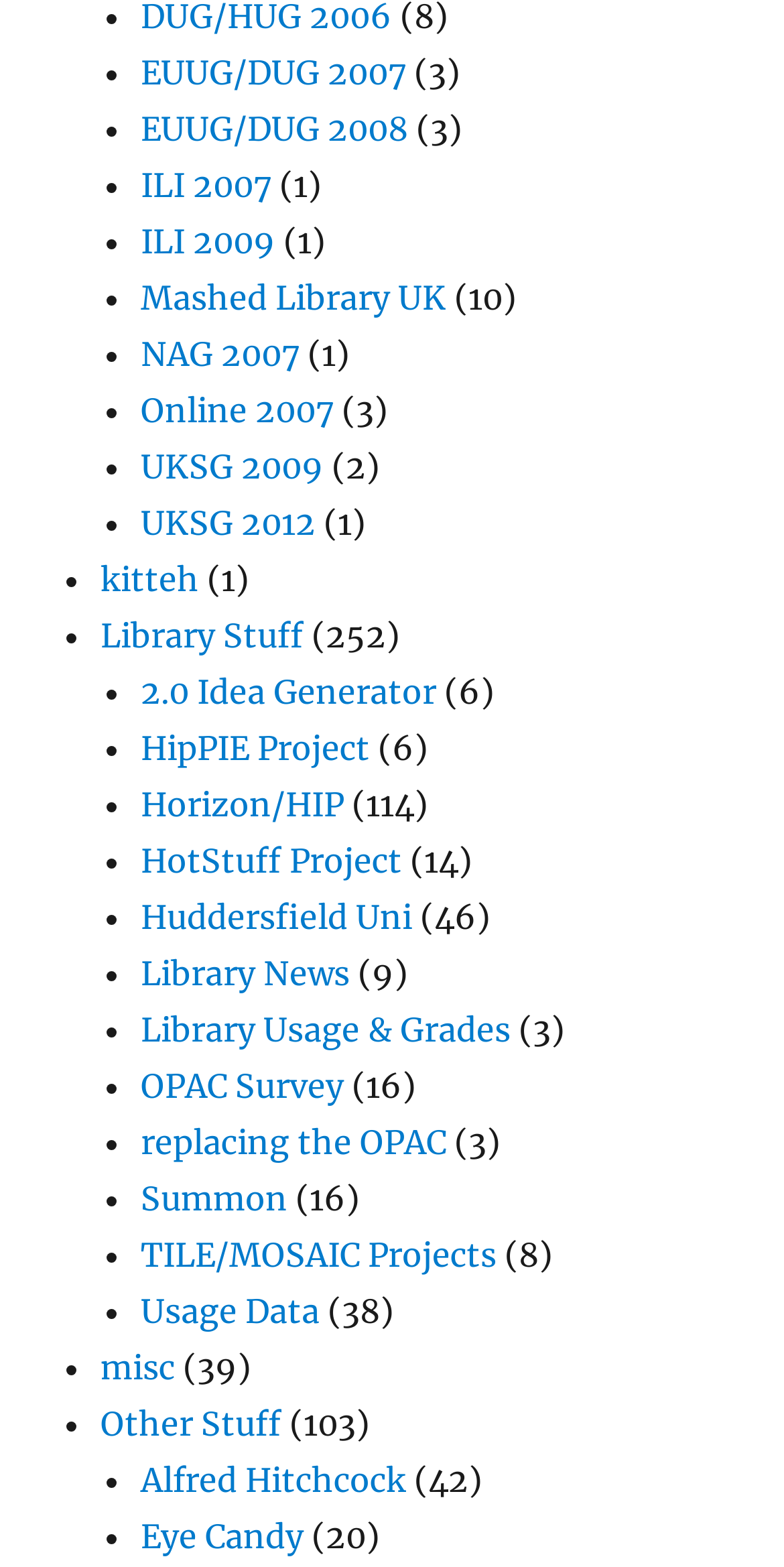Please identify the bounding box coordinates of the clickable area that will allow you to execute the instruction: "Read Disclaimer".

None